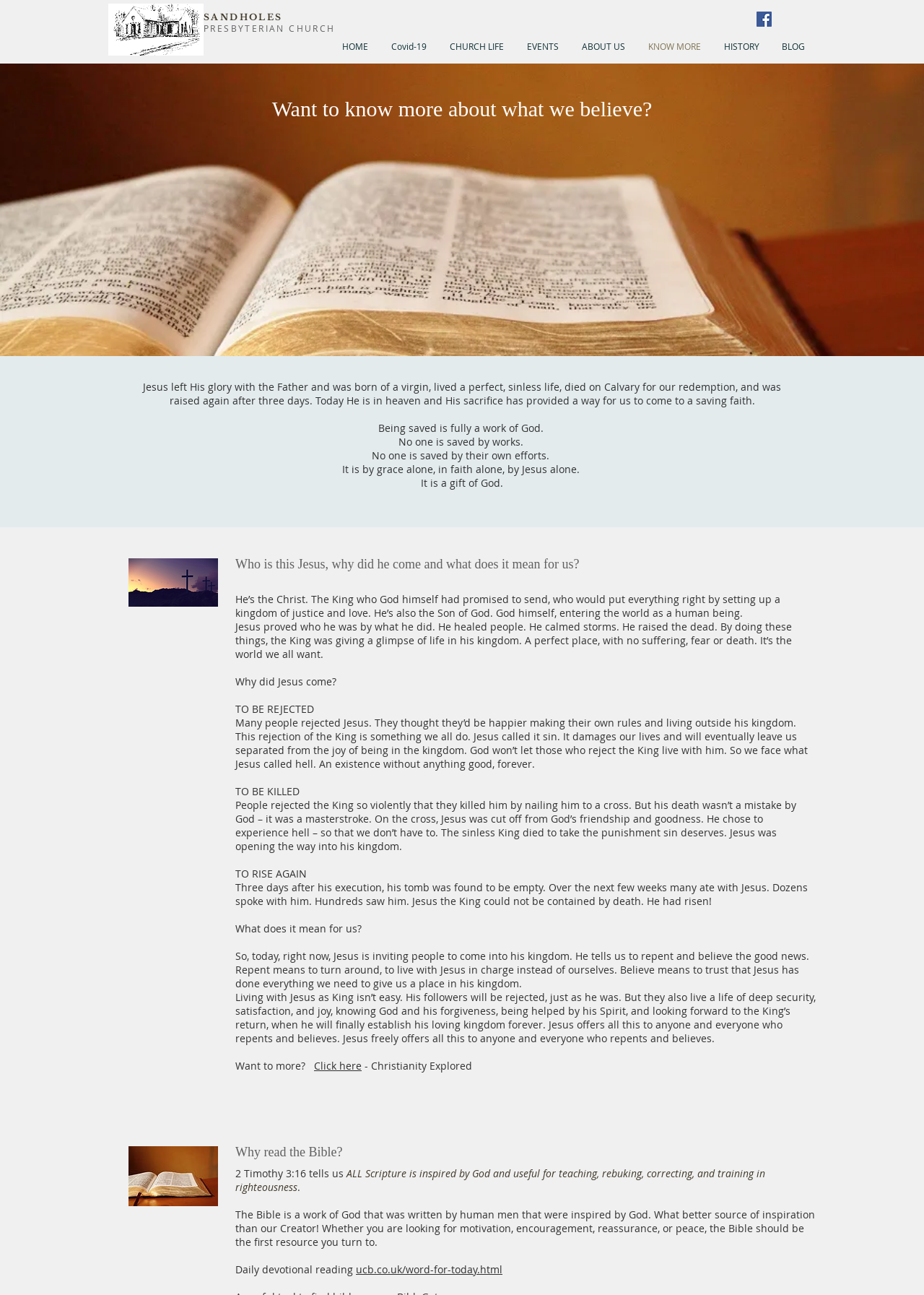Construct a comprehensive description capturing every detail on the webpage.

This webpage is about the Presbyterian Church, specifically the "Sandholes" congregation. At the top, there is a heading "SANDHOLES" with a link to the same text. Below it, there is a static text "PRESBYTERIAN CHURCH". On the top-right corner, there is a social bar with a Facebook social icon.

The main navigation menu is located in the middle of the page, with links to "HOME", "Covid-19", "CHURCH LIFE", "EVENTS", "ABOUT US", "KNOW MORE", "HISTORY", and "BLOG".

Below the navigation menu, there is a heading "Want to know more about what we believe?" followed by a series of static texts that explain the church's beliefs about Jesus, sin, and salvation. The texts are divided into sections with headings "Who is this Jesus, why did he come and what does it mean for us?", "Why did Jesus come?", "TO BE REJECTED", "TO BE KILLED", "TO RISE AGAIN", and "What does it mean for us?".

There are two images on the page: one is a wide image of a sunrise or sunset with three crosses, and the other is a small image of a Bible.

At the bottom of the page, there are two sections: one is about reading the Bible, with a heading "Why read the Bible?" and a quote from 2 Timothy 3:16, and the other is about daily devotional reading, with a link to "ucb.co.uk/word-for-today.html".